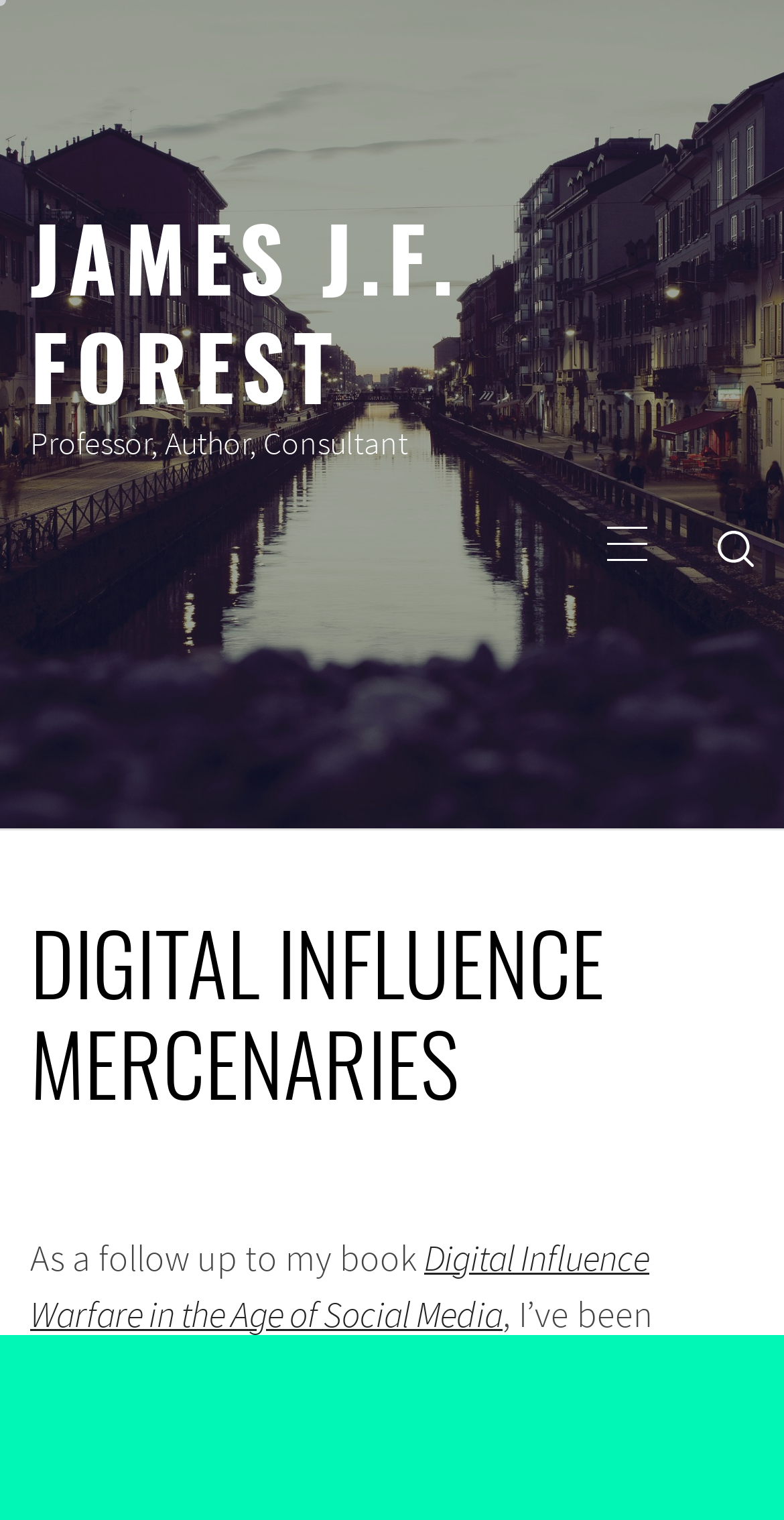Determine the bounding box for the UI element that matches this description: "parent_node: Primary Menu aria-label="search"".

[0.915, 0.307, 0.962, 0.413]